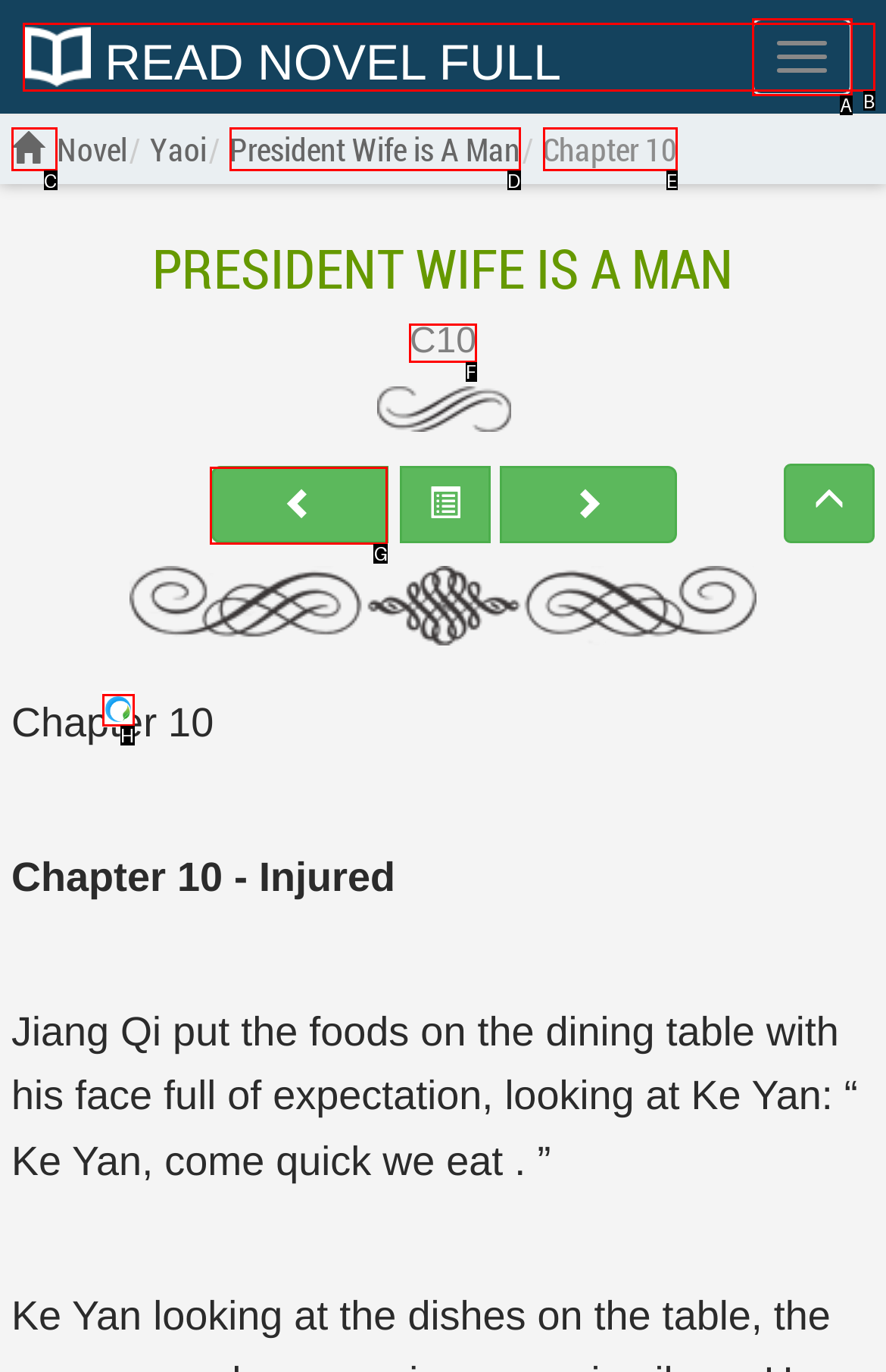Which UI element corresponds to this description: parent_node: Novel
Reply with the letter of the correct option.

C